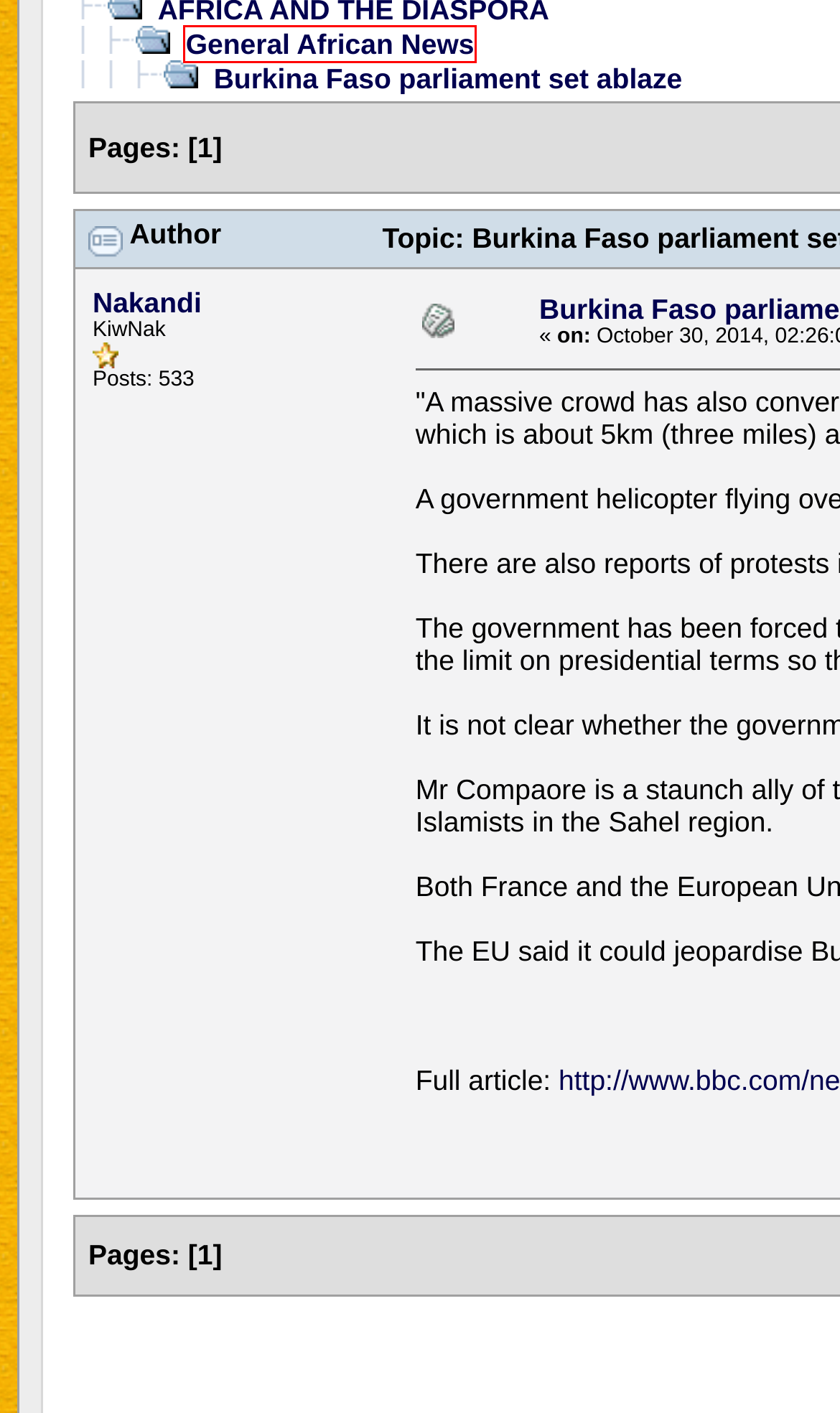You are given a screenshot of a webpage with a red rectangle bounding box around an element. Choose the best webpage description that matches the page after clicking the element in the bounding box. Here are the candidates:
A. TriniView.com
B. Africa Speaks Reasoning Forum - Index
C. General African News
D. PHP: Hypertext Preprocessor
E. RastaSpeaks.com - Articles Archive
F. Print Page - Burkina Faso parliament set ablaze
G. RastafariSpeaks.com - Reasonings, Forum and Message Boards
H. Rastafari Speaks

C